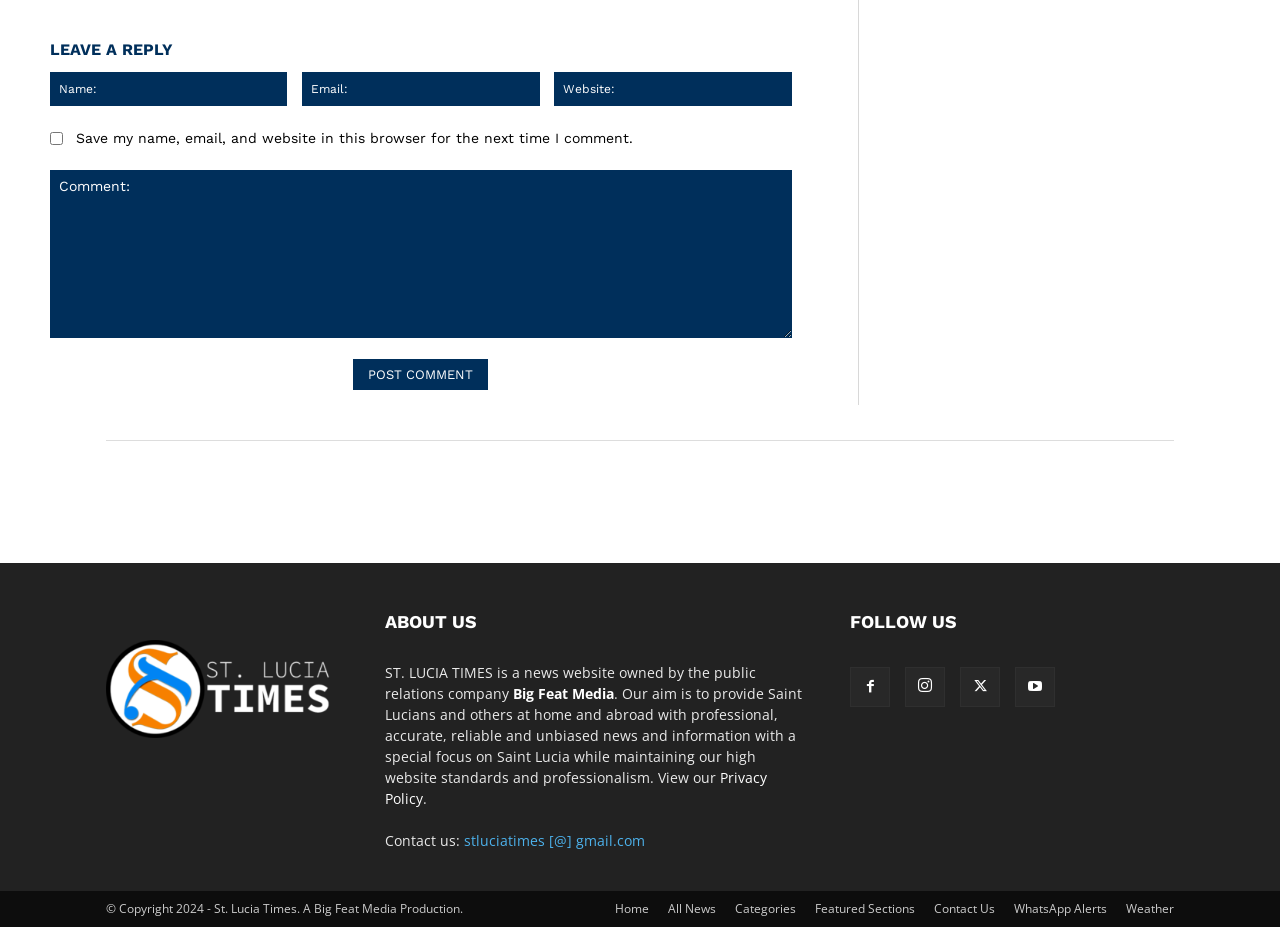Please find the bounding box coordinates of the element that must be clicked to perform the given instruction: "Contact us via email". The coordinates should be four float numbers from 0 to 1, i.e., [left, top, right, bottom].

[0.362, 0.896, 0.504, 0.917]